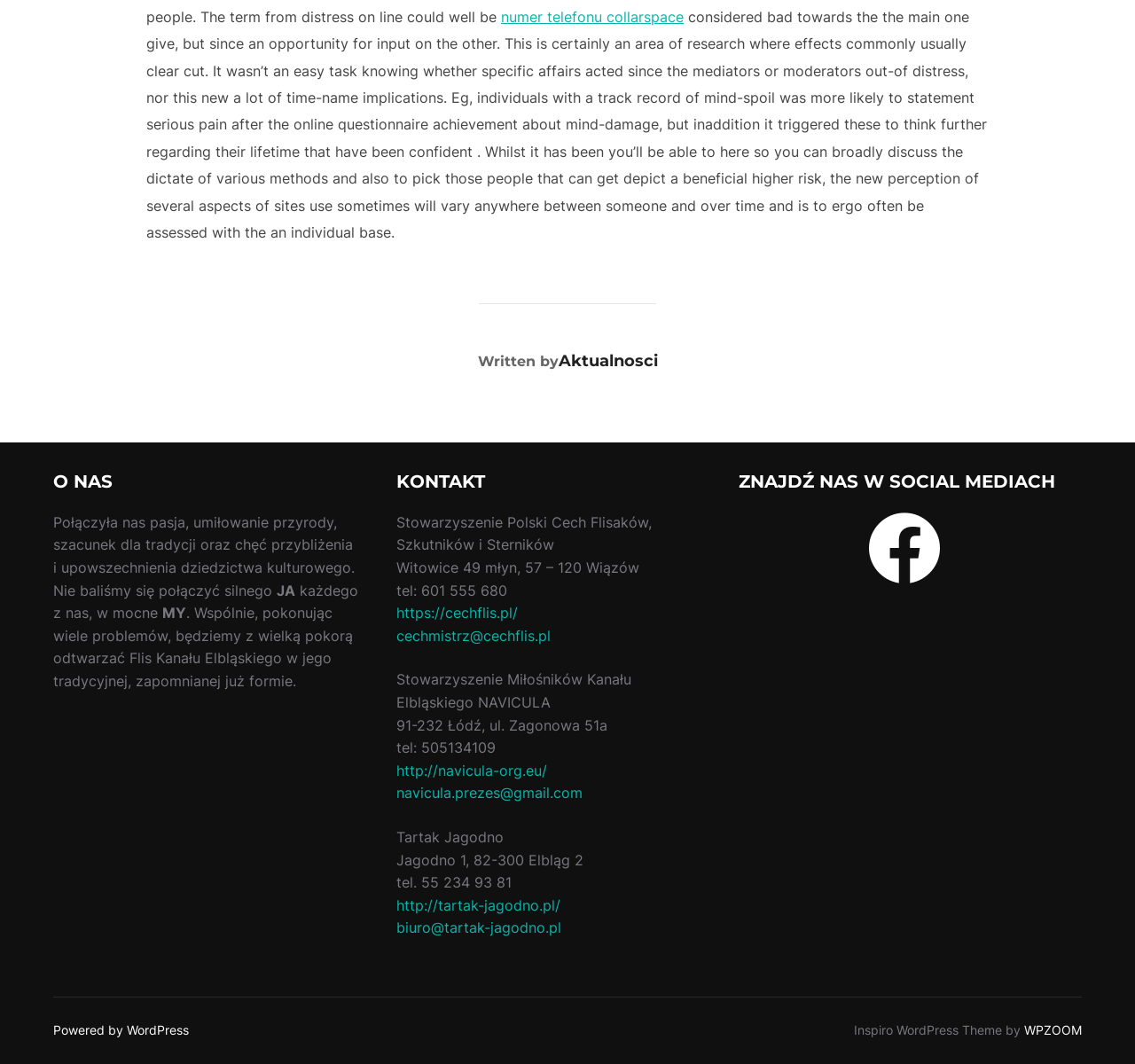Find and provide the bounding box coordinates for the UI element described here: "numer telefonu collarspace". The coordinates should be given as four float numbers between 0 and 1: [left, top, right, bottom].

[0.441, 0.007, 0.602, 0.024]